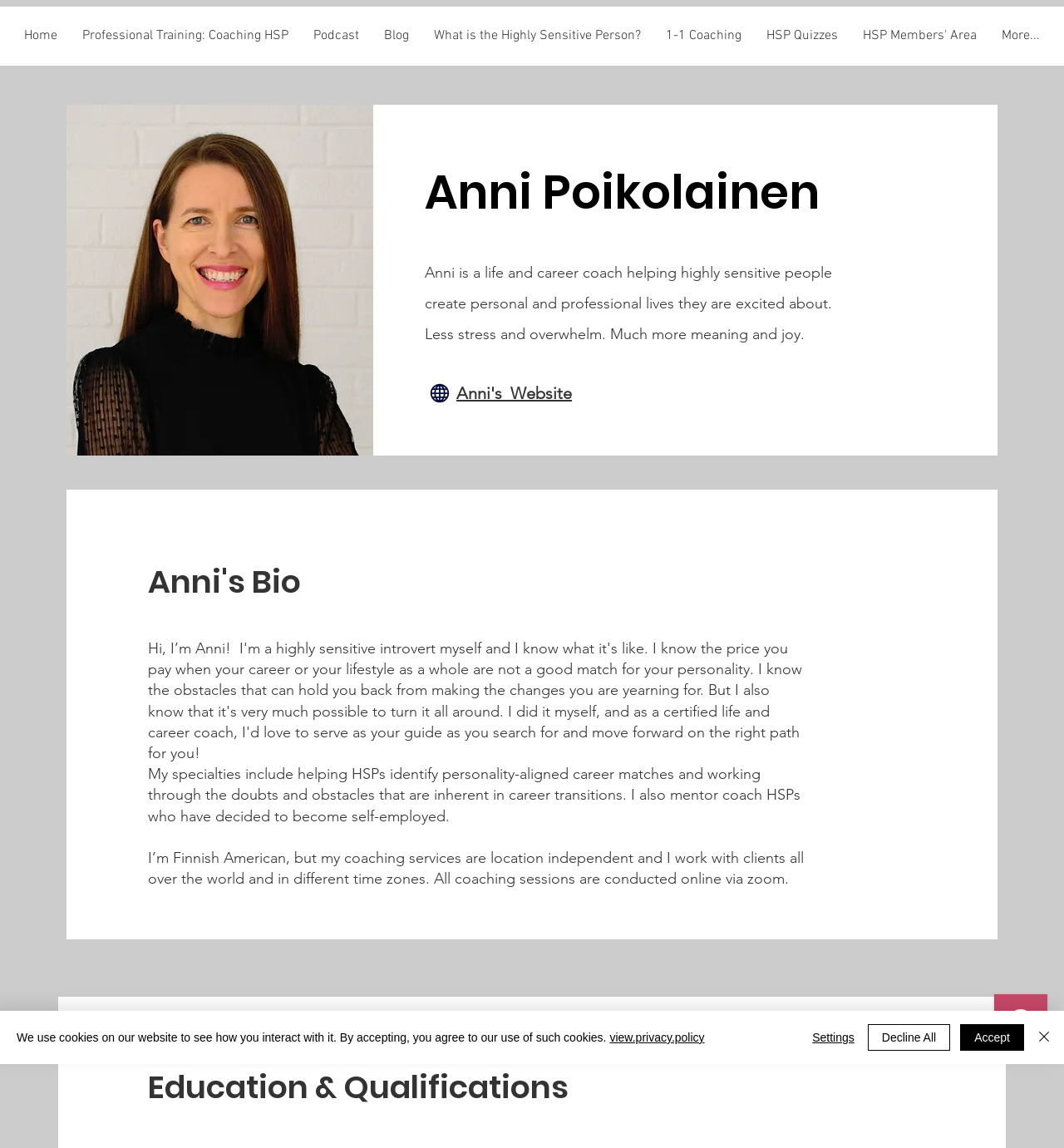Identify the bounding box coordinates of the area you need to click to perform the following instruction: "Open the Podcast page".

[0.283, 0.006, 0.349, 0.067]